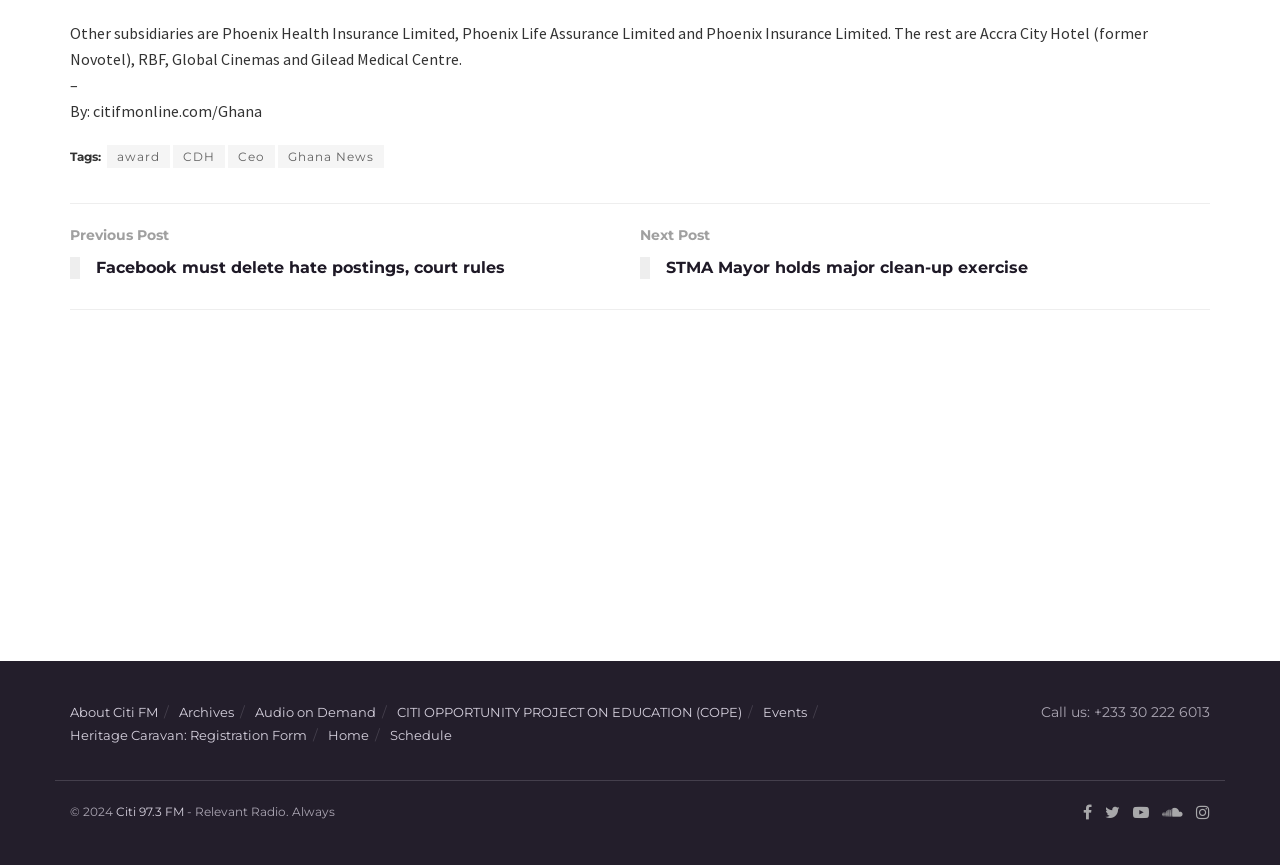Give a one-word or one-phrase response to the question:
What is the year of the copyright?

2024